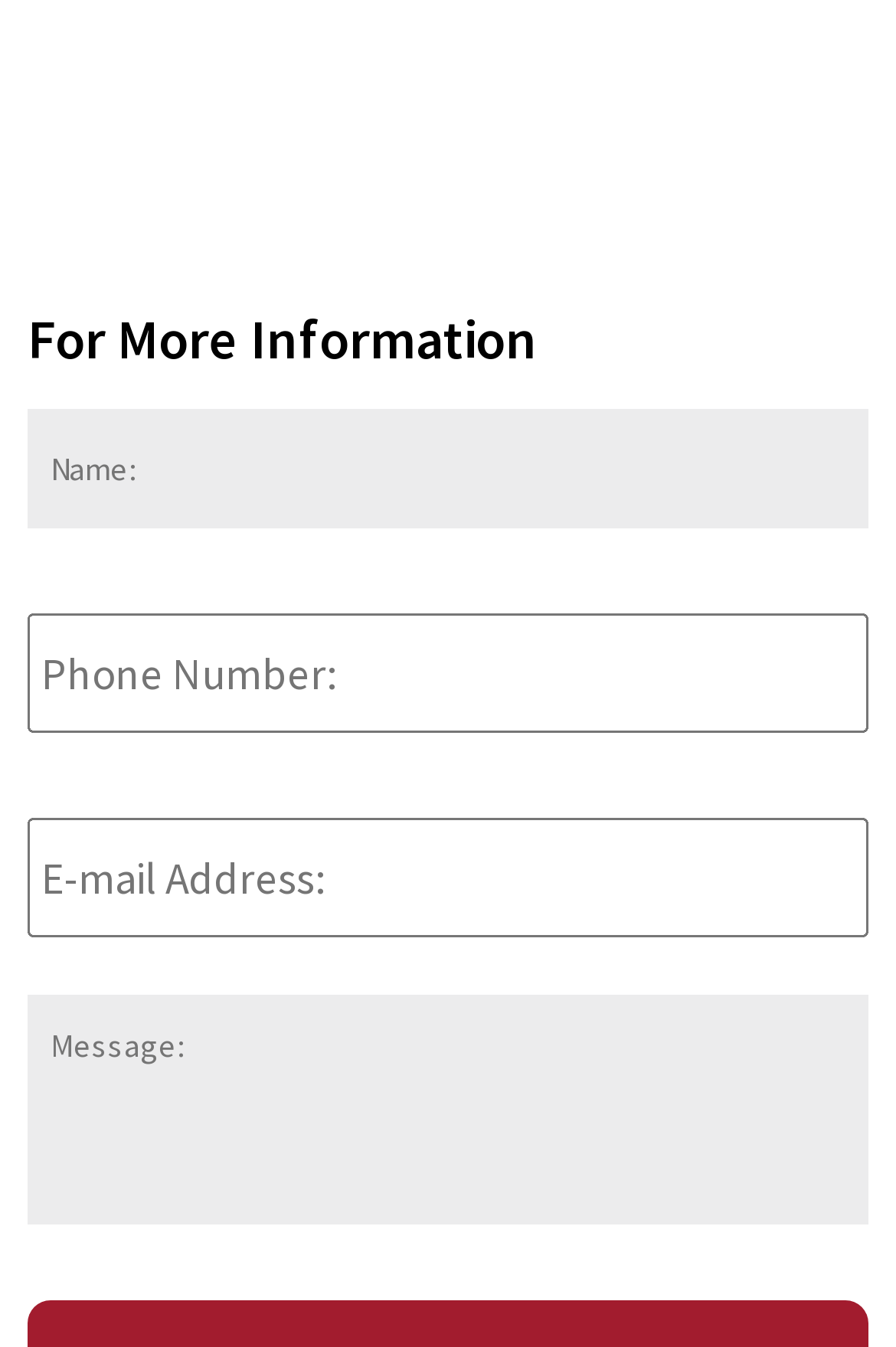Using the format (top-left x, top-left y, bottom-right x, bottom-right y), provide the bounding box coordinates for the described UI element. All values should be floating point numbers between 0 and 1: name="input_4" placeholder="Message:"

[0.031, 0.739, 0.969, 0.909]